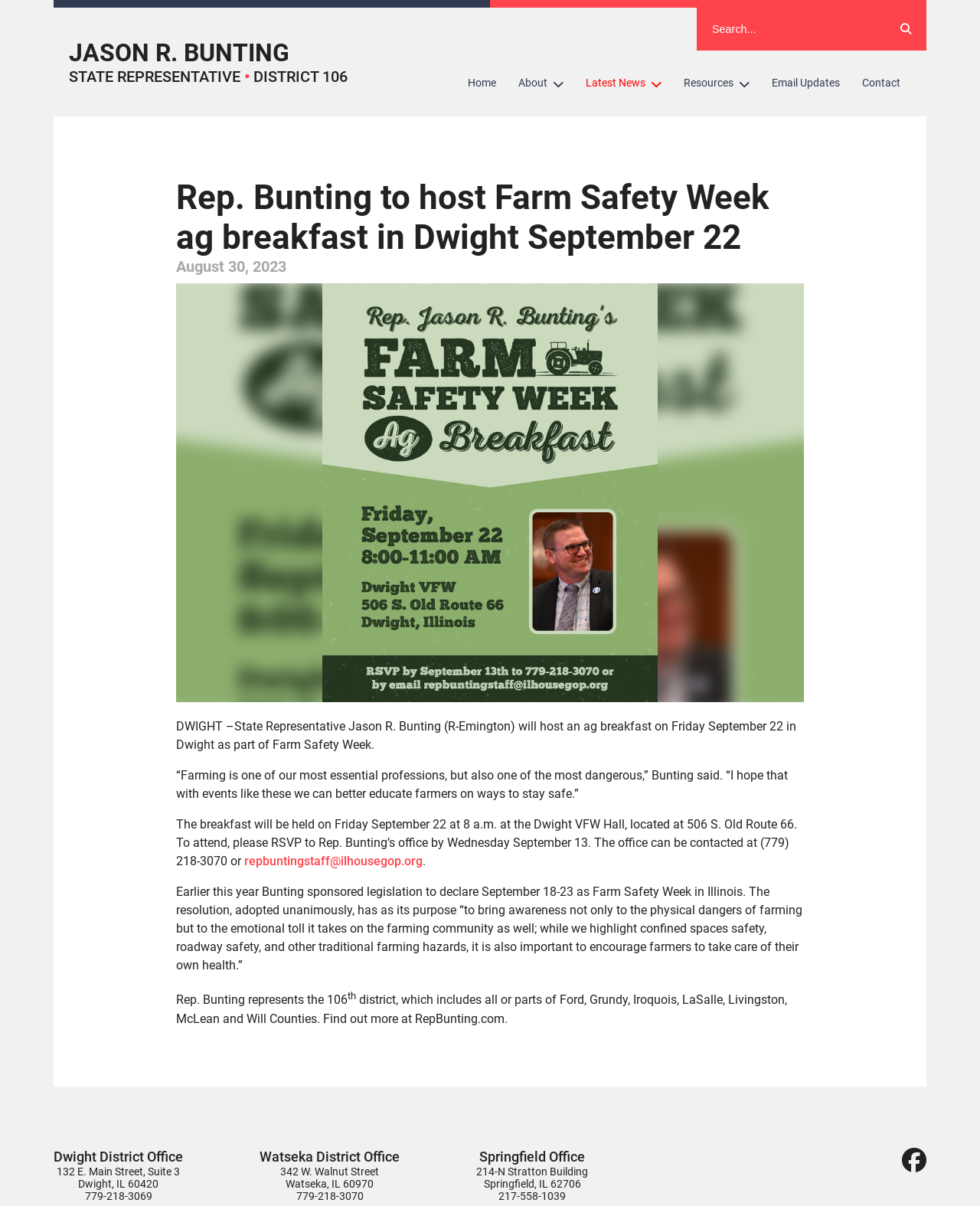Please identify the coordinates of the bounding box that should be clicked to fulfill this instruction: "Email Rep. Bunting's office".

[0.249, 0.708, 0.431, 0.72]